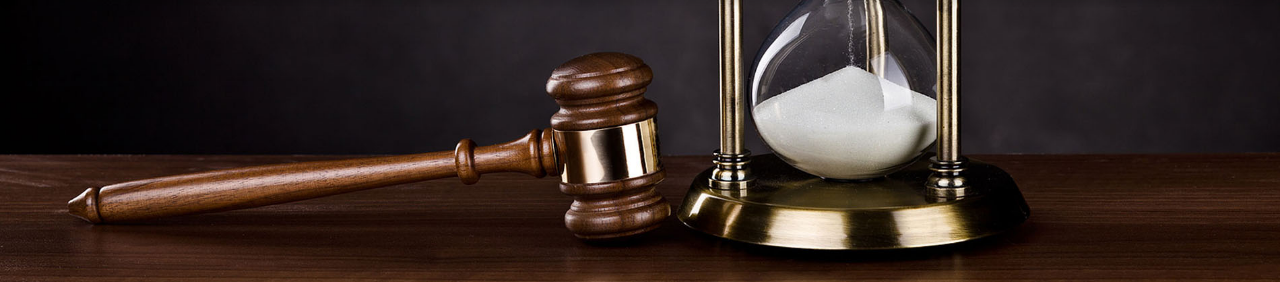What is the purpose of the hourglass?
Utilize the information in the image to give a detailed answer to the question.

According to the caption, the hourglass 'represents the importance of time in legal proceedings and decision-making', implying that its purpose is to symbolize the passage of time.